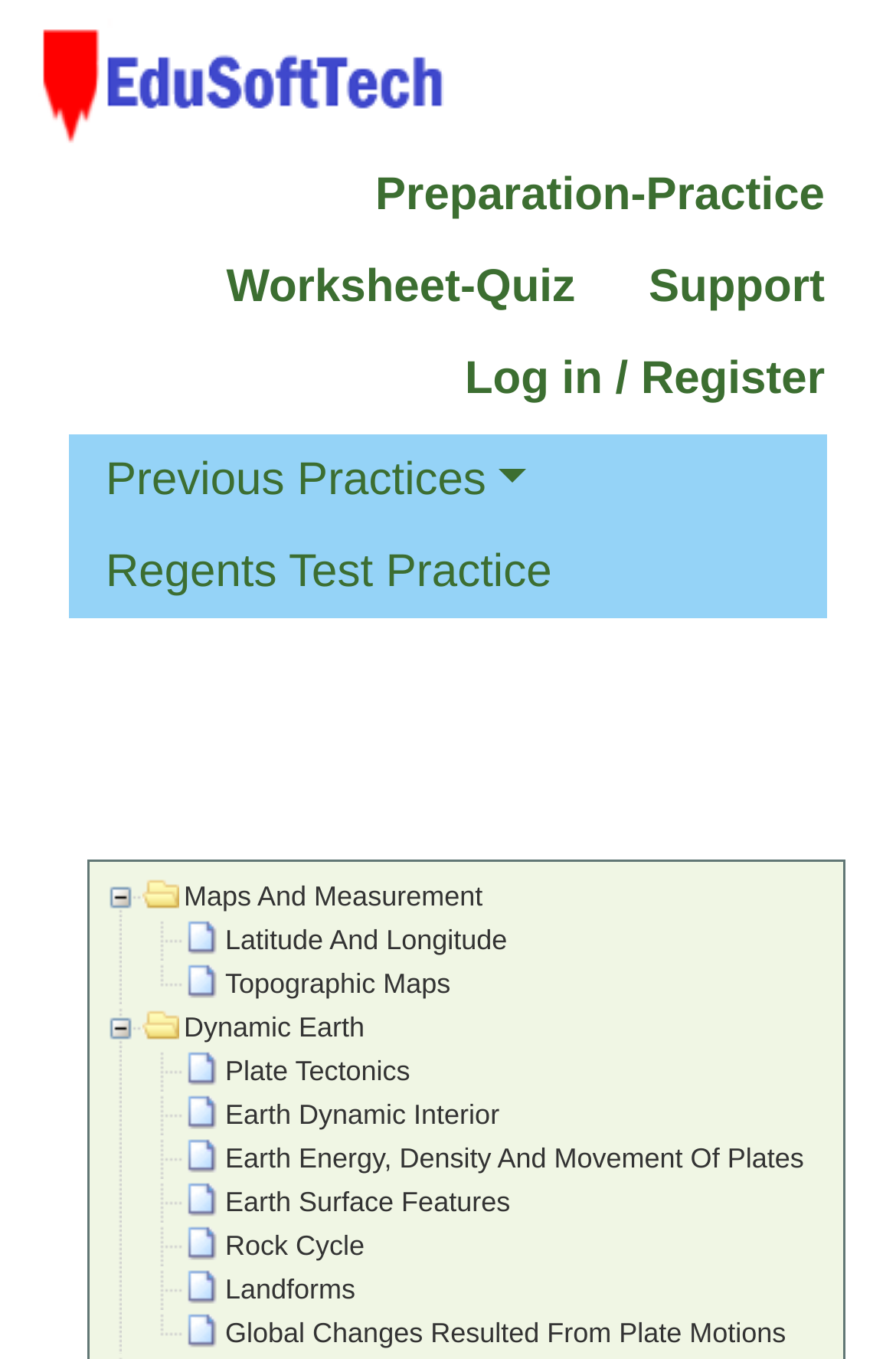Offer an in-depth caption of the entire webpage.

This webpage is focused on Regents Earth Science test preparation and practice, specifically on the topic of climate of a location. At the top, there is a header section with a logo image on the left, which is a link to the "edusofttech home" page. To the right of the logo, there are four links: "Preparation-Practice", "Worksheet-Quiz", "Support", and "Log in / Register".

Below the header section, there is a button labeled "Previous Practices" that has a dropdown menu. Next to the button, there is a link to "Regents Test Practice". 

The main content of the page is divided into two sections. The first section has a list item labeled "Maps And Measurement Latitude And Longitude Topographic Maps", which contains three links: "Maps And Measurement", "Latitude And Longitude", and "Topographic Maps". 

The second section has a list item labeled "Dynamic Earth Plate Tectonics Earth Dynamic Interior Earth Energy, Density And Movement Of Plates Earth Surface Features Rock Cycle Landforms Global Changes Resulted From Plate Motions", which contains seven links: "Dynamic Earth", "Plate Tectonics", "Earth Dynamic Interior", "Earth Energy, Density And Movement Of Plates", "Earth Surface Features", "Rock Cycle", and "Global Changes Resulted From Plate Motions".